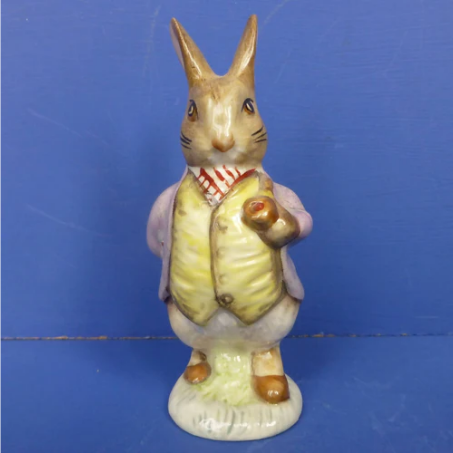Use a single word or phrase to answer this question: 
What is the background color of the image?

blue